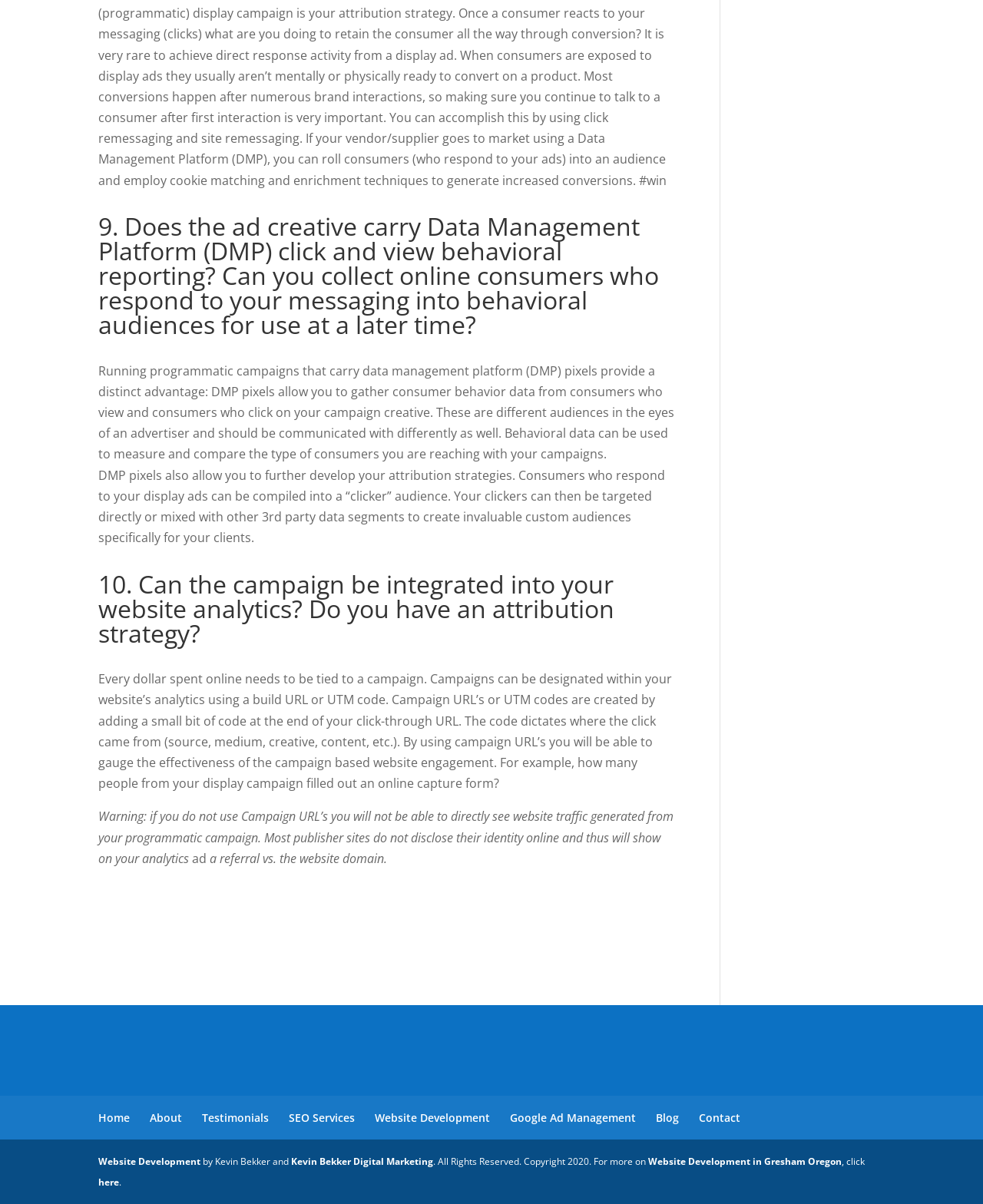Determine the bounding box coordinates of the element's region needed to click to follow the instruction: "Click on 'Home'". Provide these coordinates as four float numbers between 0 and 1, formatted as [left, top, right, bottom].

[0.1, 0.922, 0.132, 0.934]